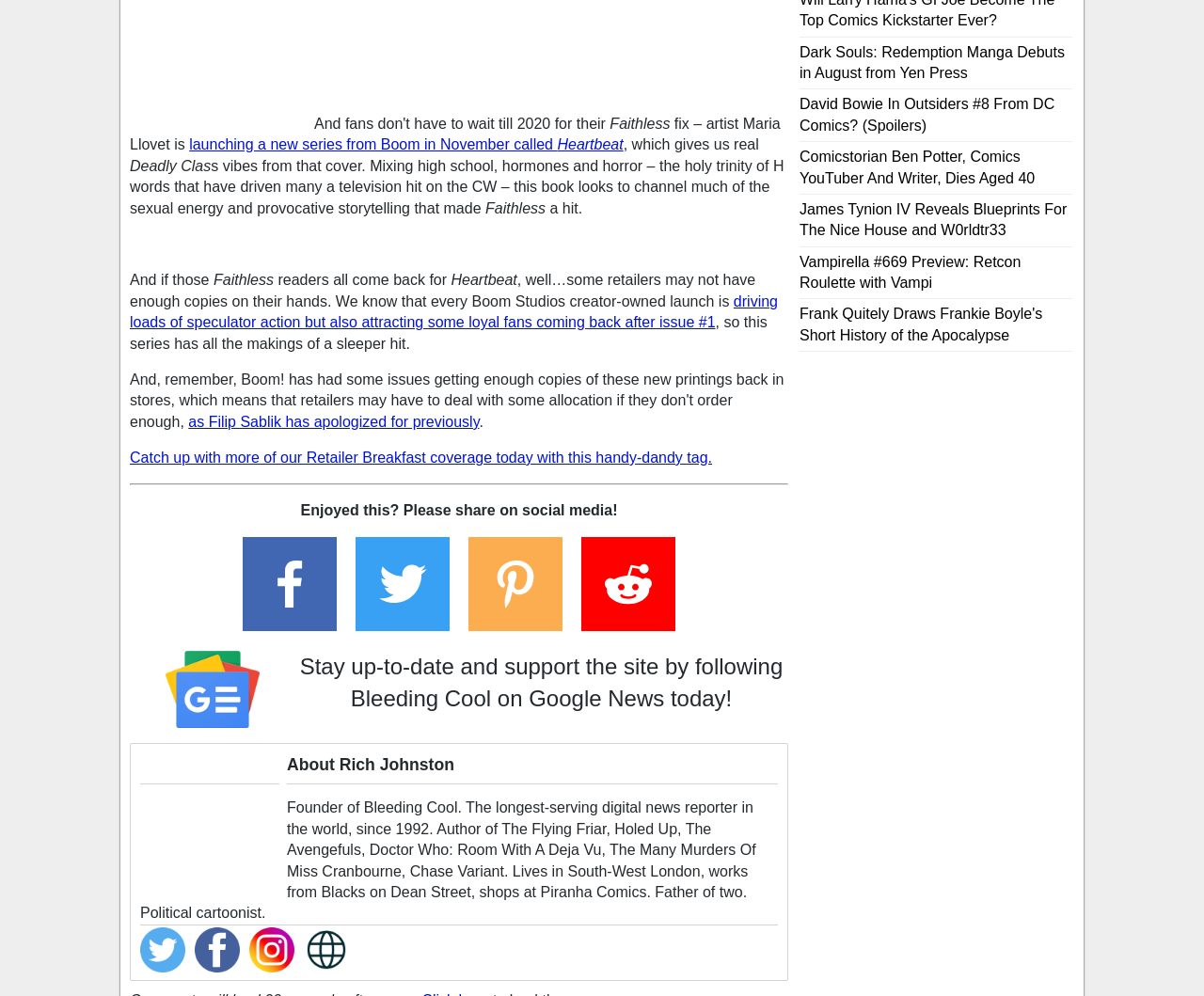What is the title of the article?
Please use the visual content to give a single word or phrase answer.

Faithless Returns in 2020